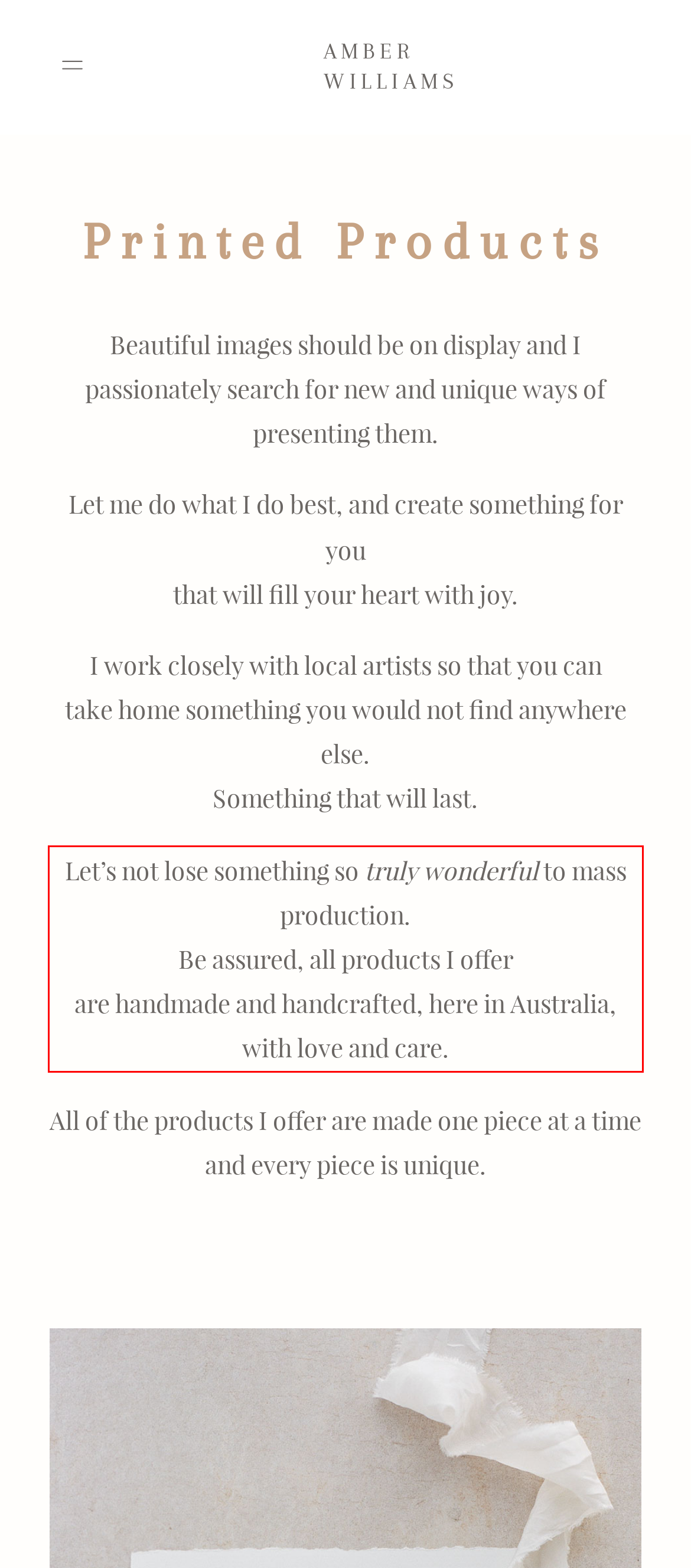Extract and provide the text found inside the red rectangle in the screenshot of the webpage.

Let’s not lose something so truly wonderful to mass production. Be assured, all products I offer are handmade and handcrafted, here in Australia, with love and care.